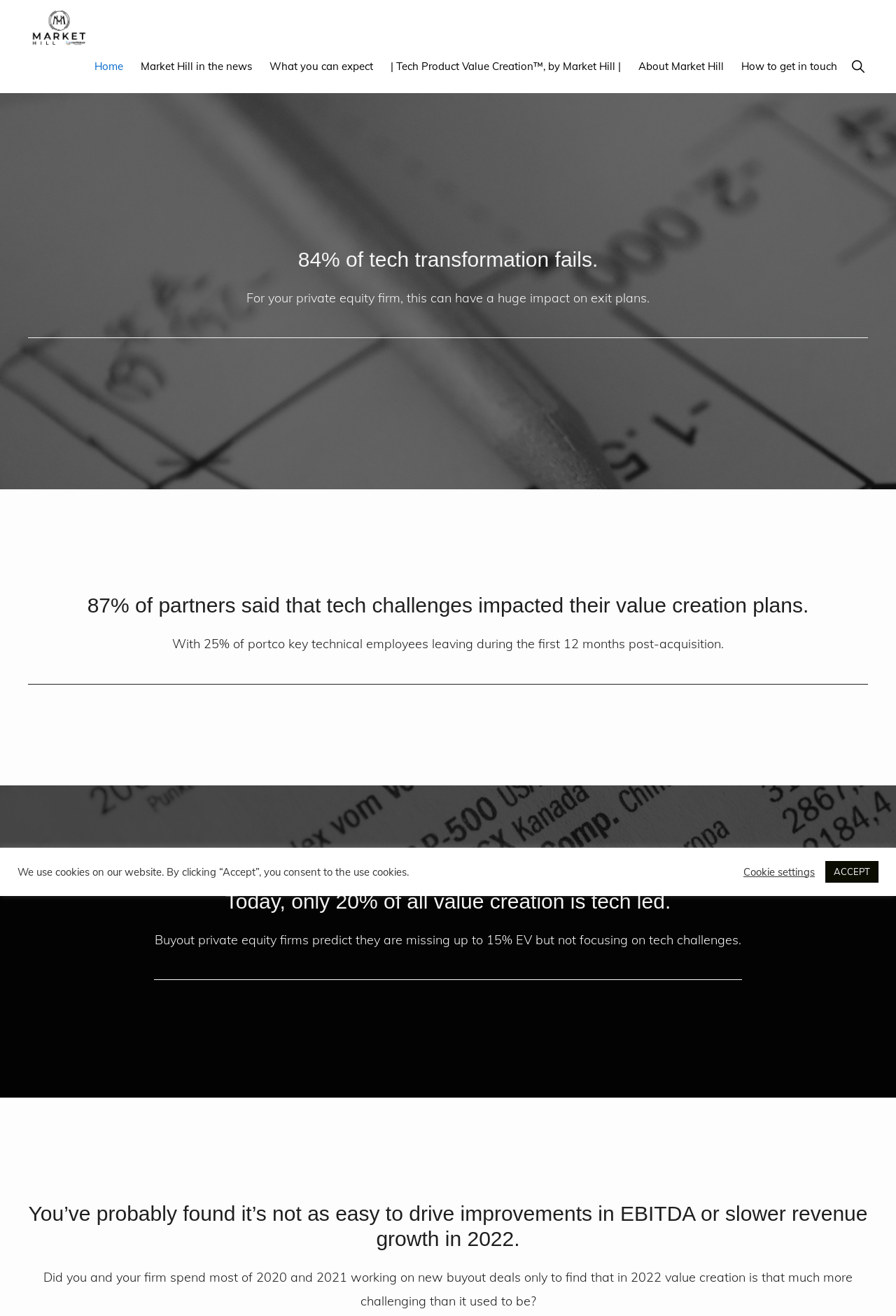Find the bounding box coordinates of the element to click in order to complete this instruction: "Get in touch with Market Hill". The bounding box coordinates must be four float numbers between 0 and 1, denoted as [left, top, right, bottom].

[0.82, 0.036, 0.942, 0.065]